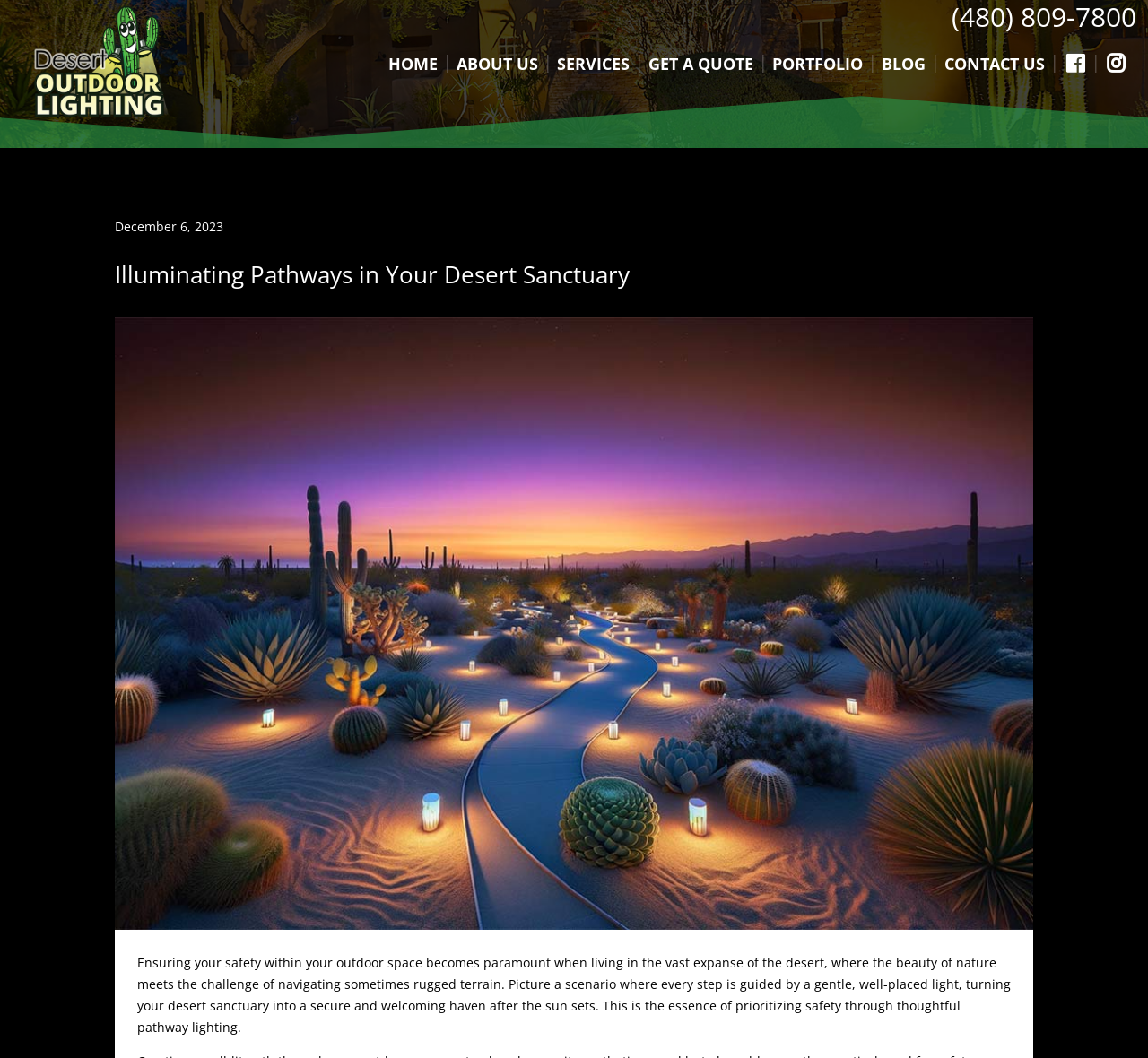Find the bounding box coordinates of the element I should click to carry out the following instruction: "Explore the SERVICES menu".

[0.477, 0.052, 0.556, 0.069]